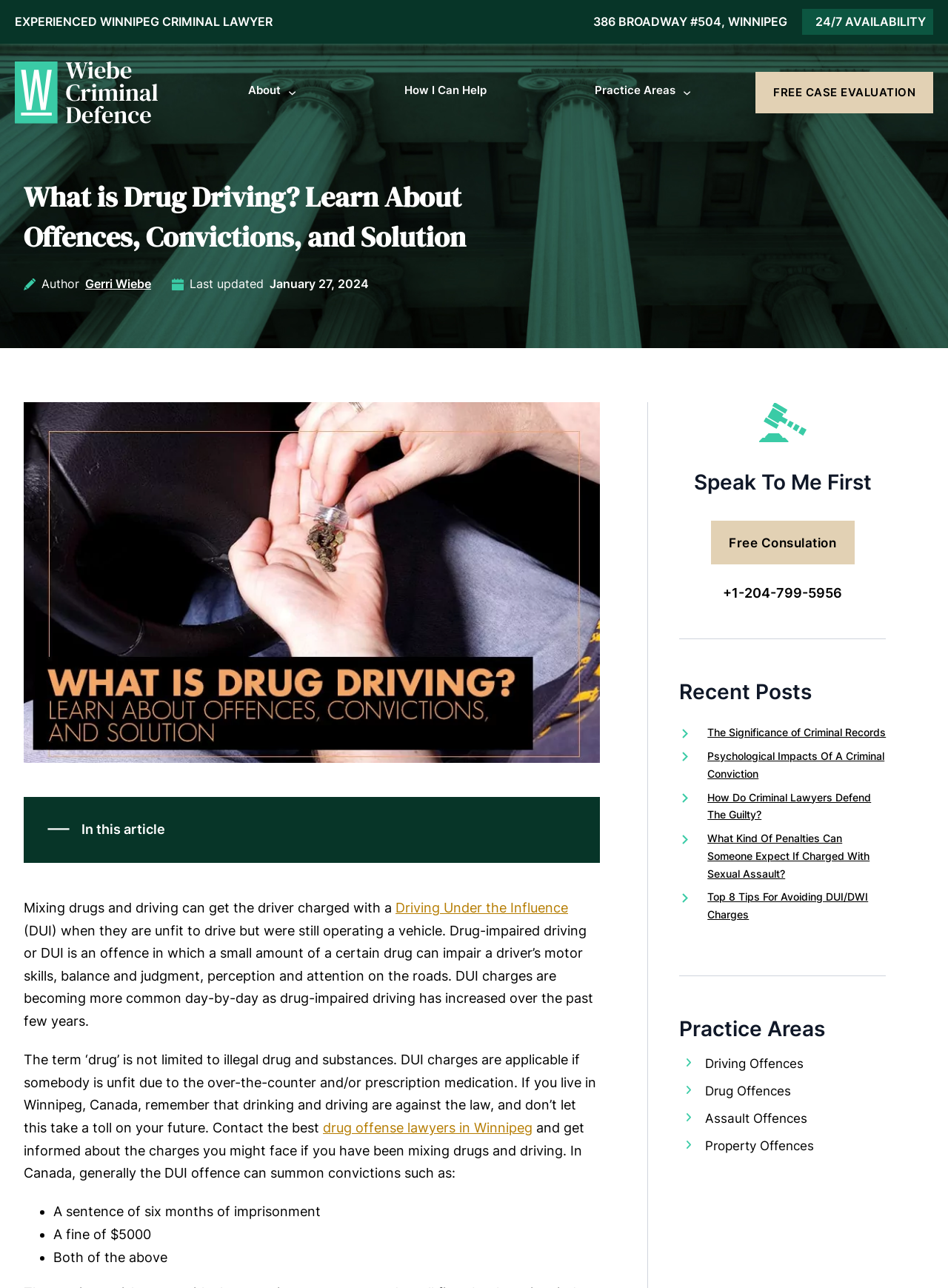Give a short answer using one word or phrase for the question:
What are the practice areas of the lawyer?

Driving Offences, Drug Offences, Assault Offences, Property Offences